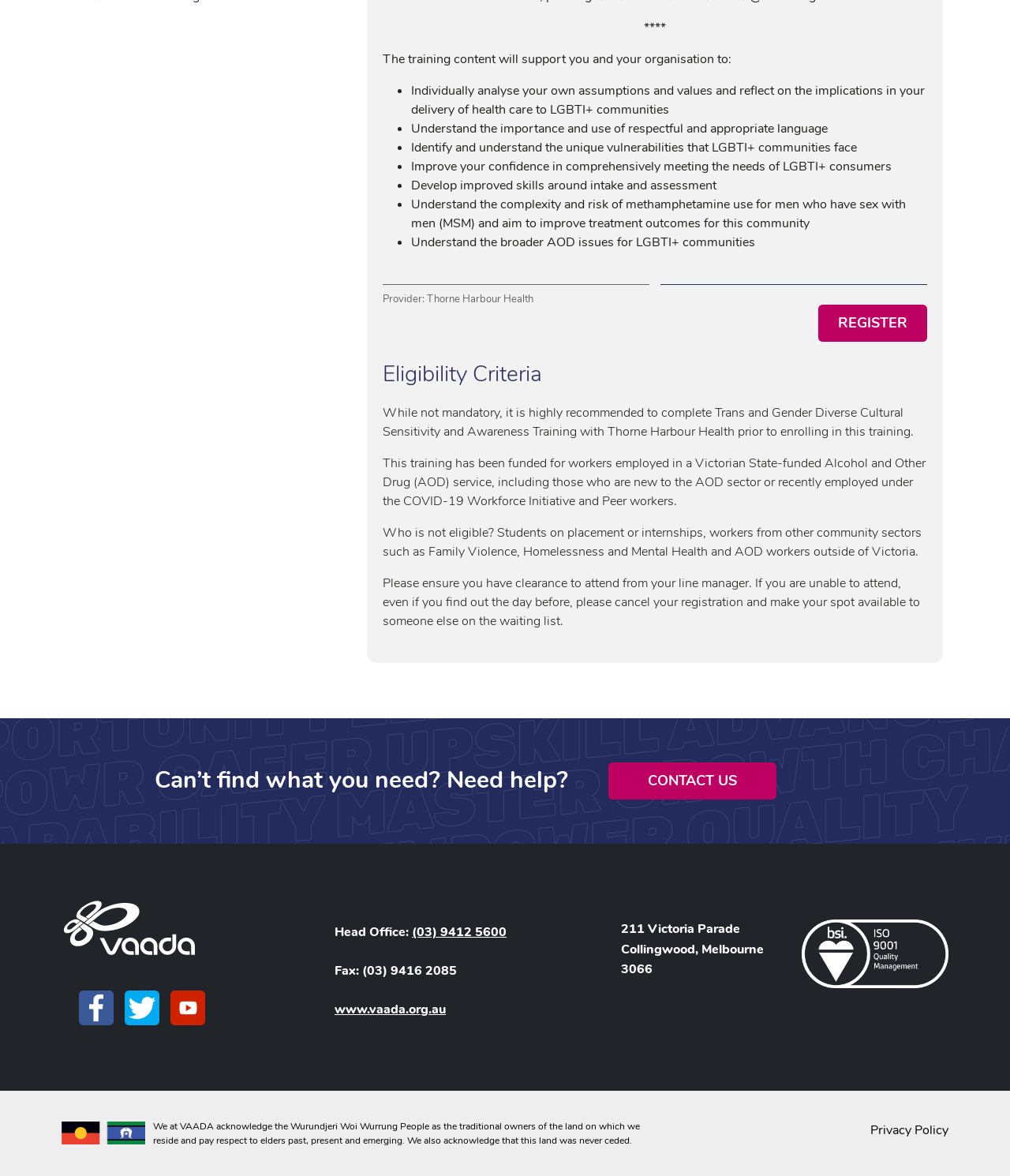Examine the screenshot and answer the question in as much detail as possible: What is the training content about?

The training content is about supporting healthcare workers in delivering care to LGBTI+ communities, as indicated by the list of bullet points on the webpage.